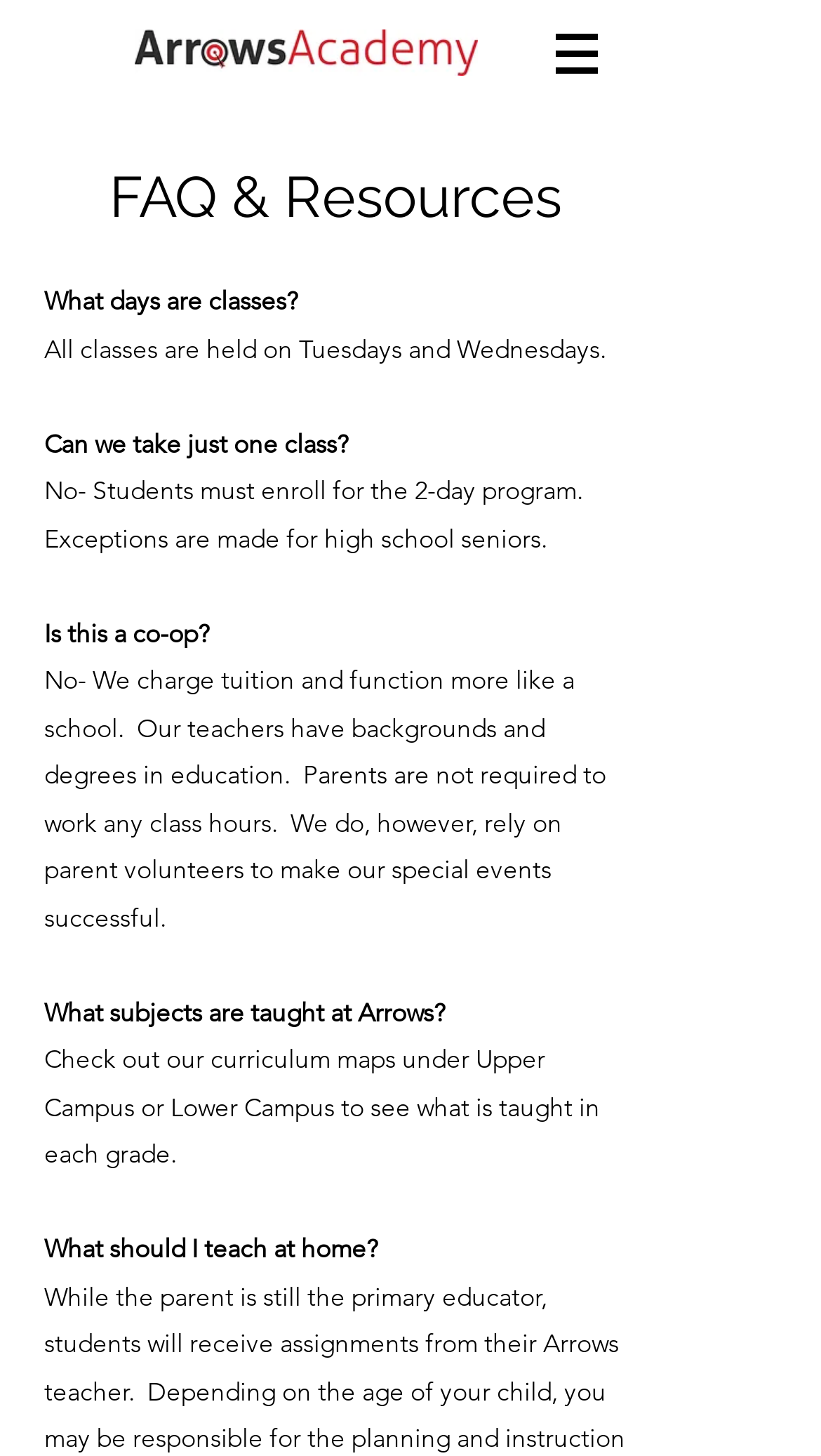Can students enroll for a single class?
Based on the content of the image, thoroughly explain and answer the question.

I found the answer by looking at the FAQ section of the webpage, where it says 'Can we take just one class?' and the answer is provided as 'No- Students must enroll for the 2-day program.'